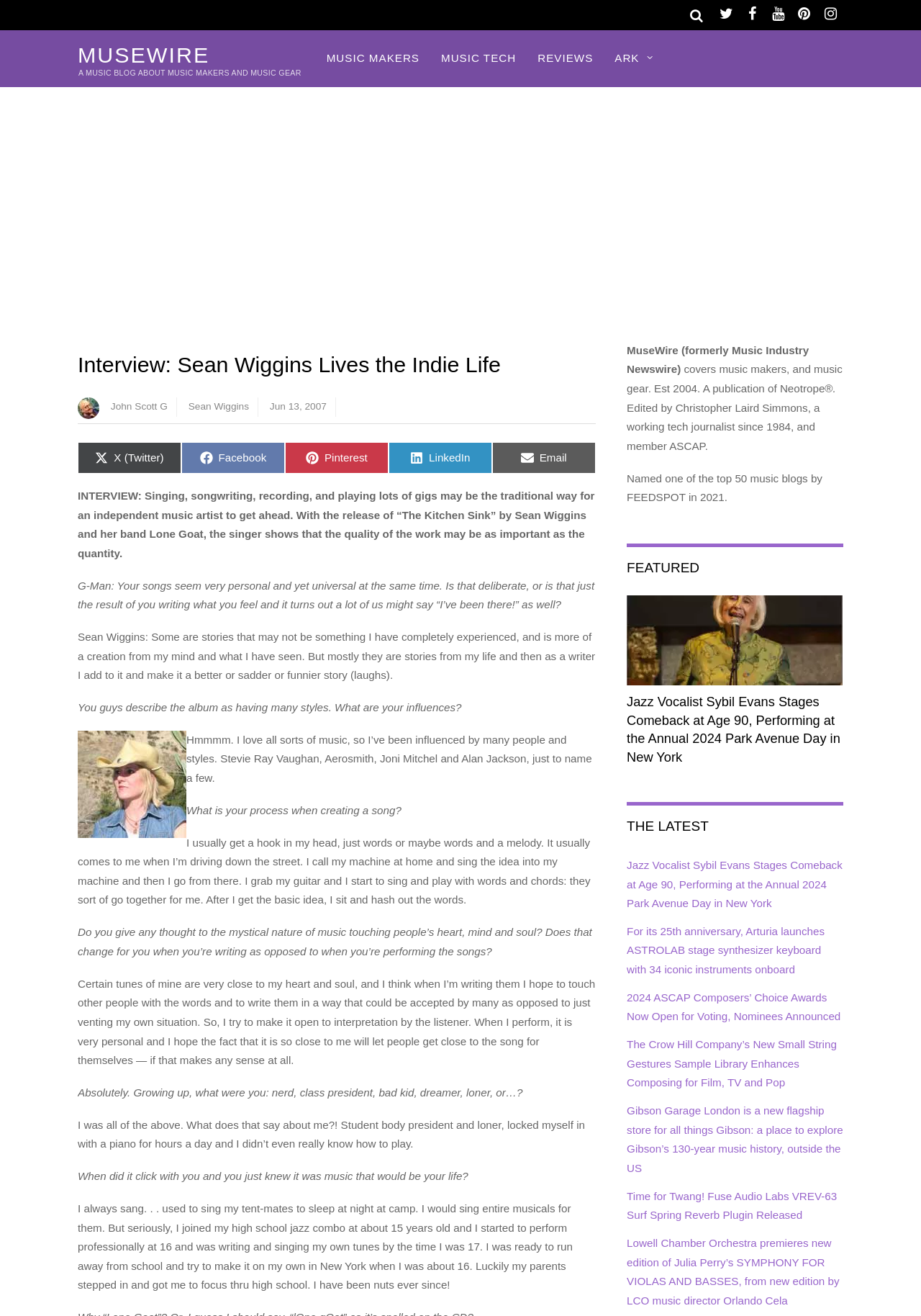Answer the question in a single word or phrase:
How many social media sharing links are there?

5